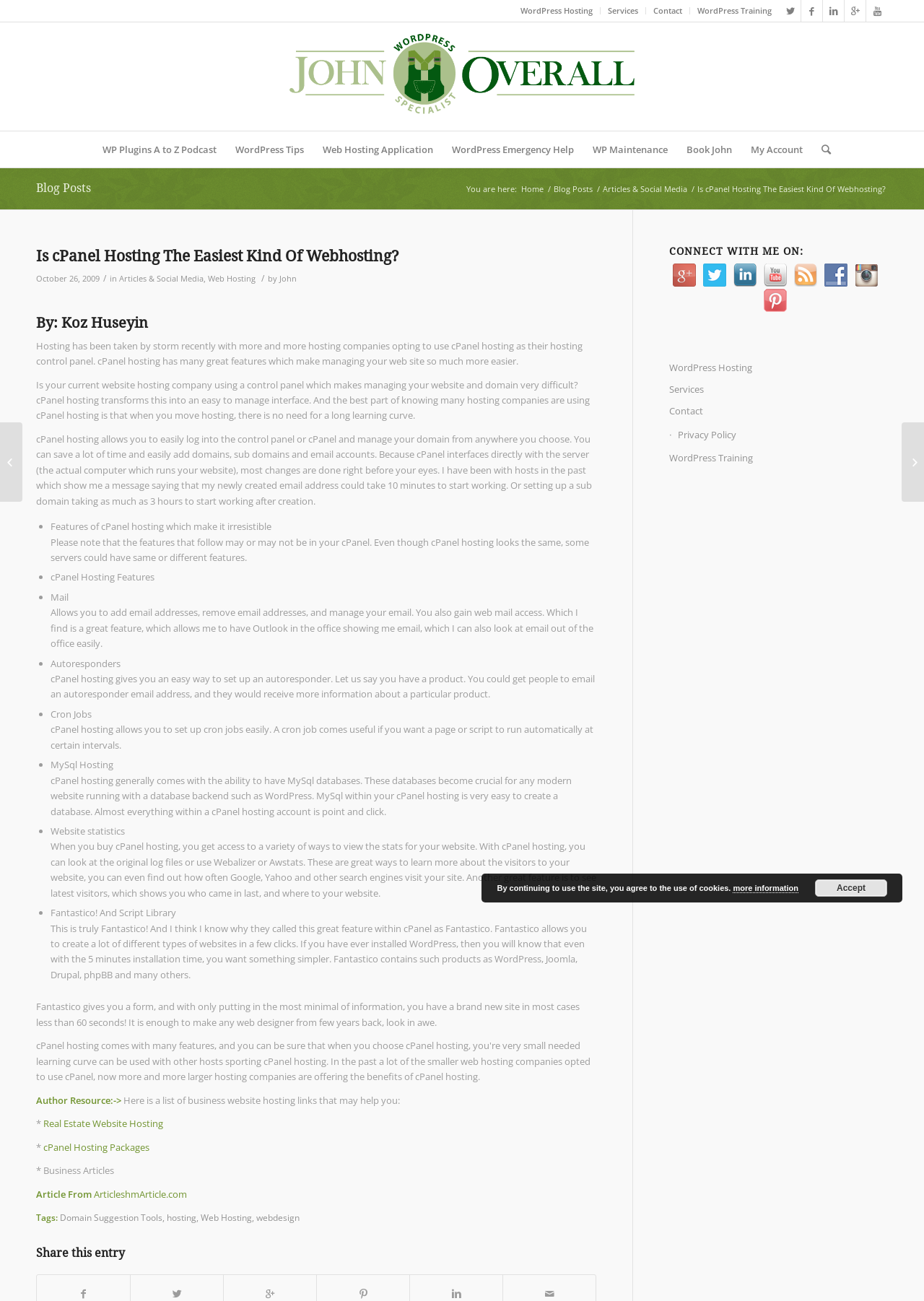What is the author's name?
Can you offer a detailed and complete answer to this question?

The author's name is John, which is mentioned in the byline 'By: John' at the bottom of the webpage.